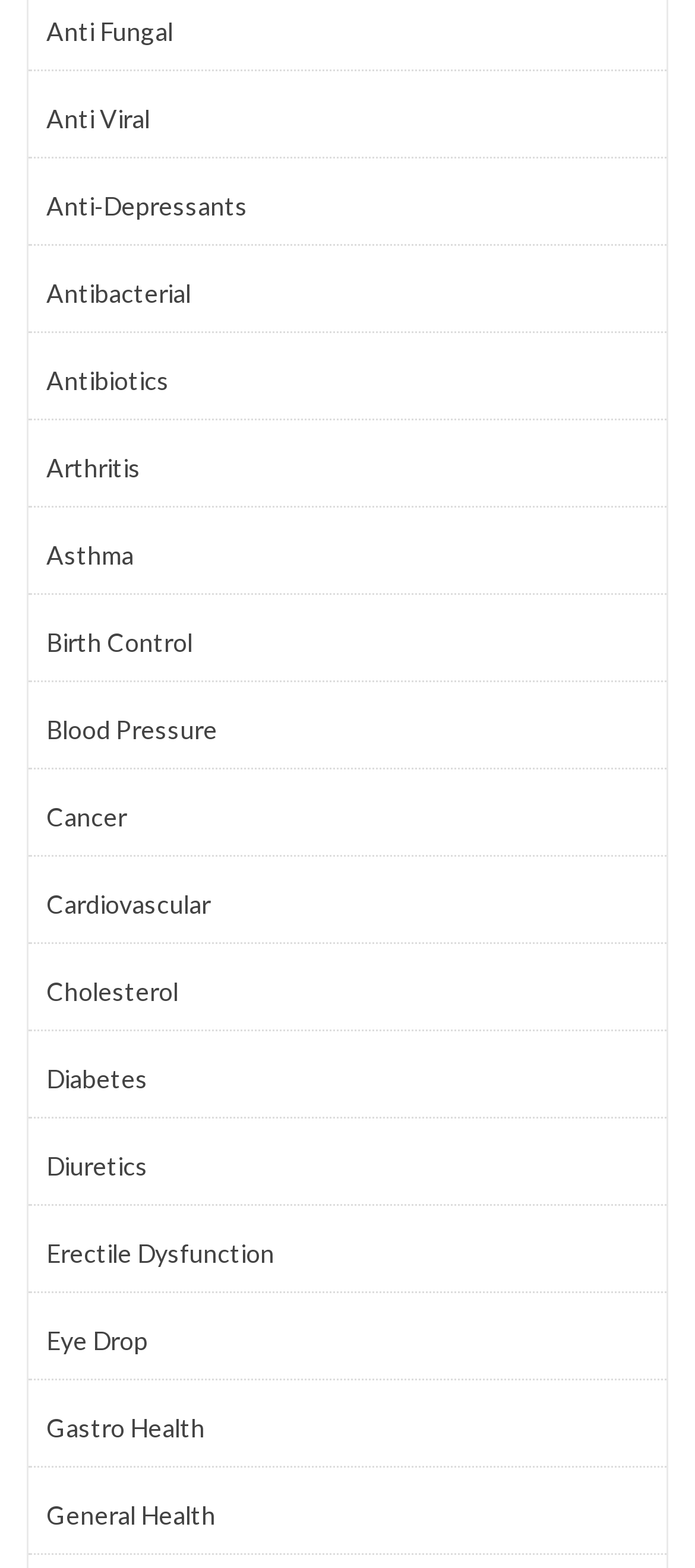Please respond to the question using a single word or phrase:
Is there a category for Eye care?

Yes